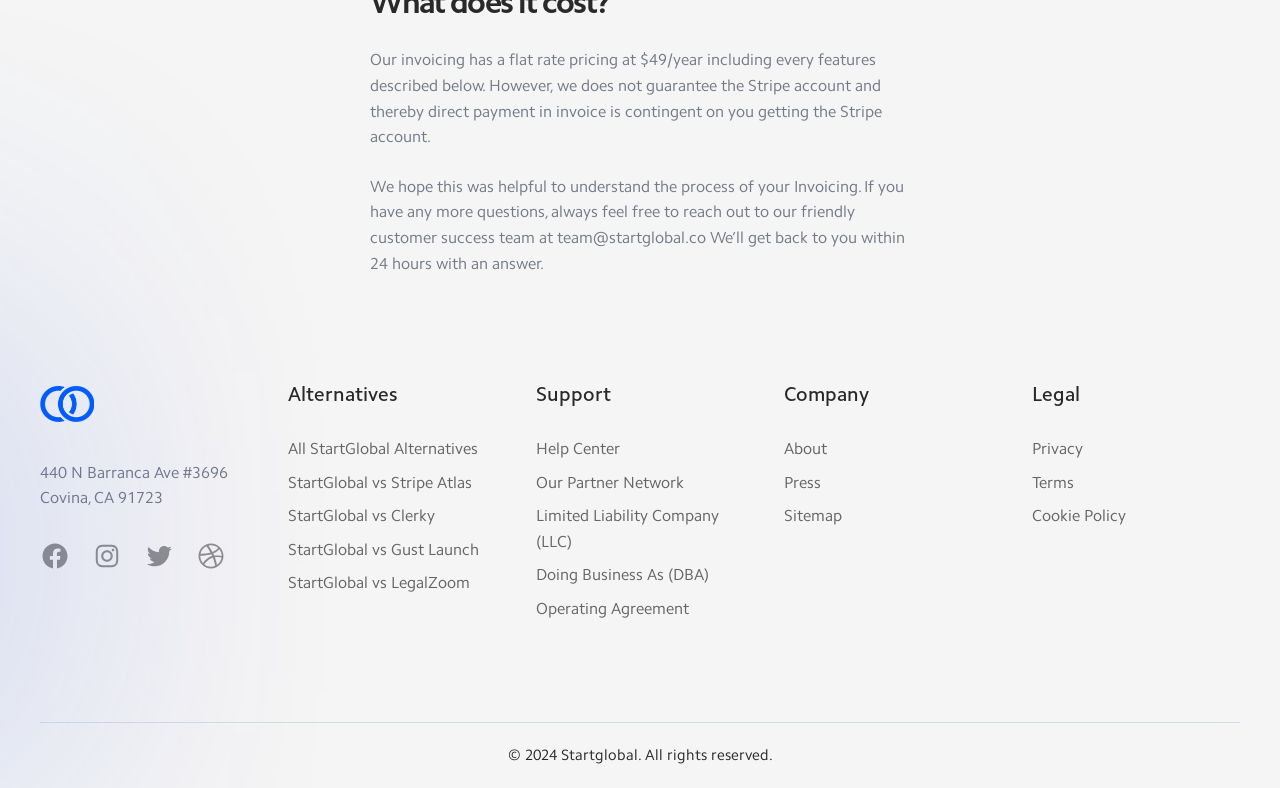What is the pricing for invoicing?
Answer with a single word or phrase, using the screenshot for reference.

49/year